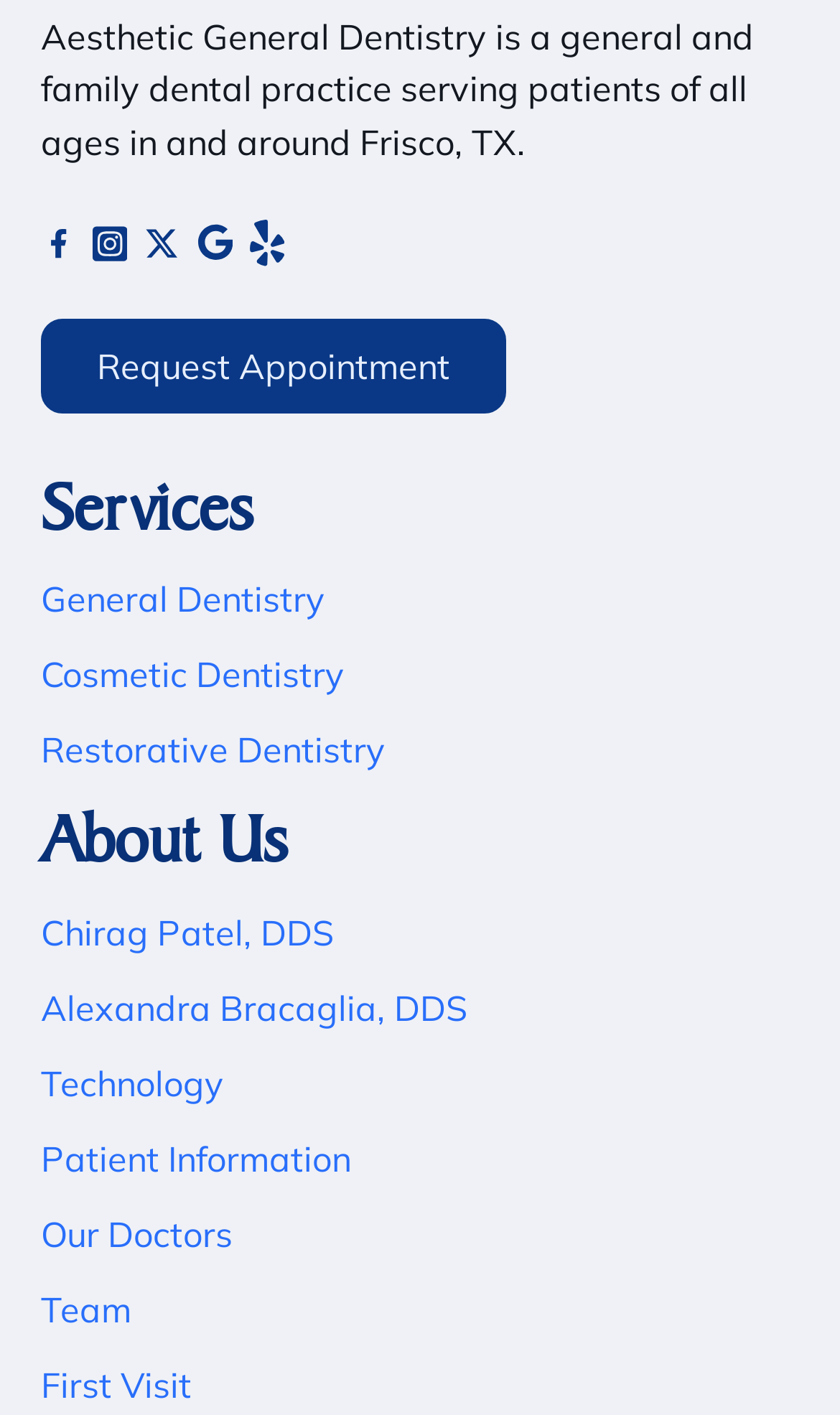What is the name of the dental practice?
Your answer should be a single word or phrase derived from the screenshot.

Aesthetic General Dentistry